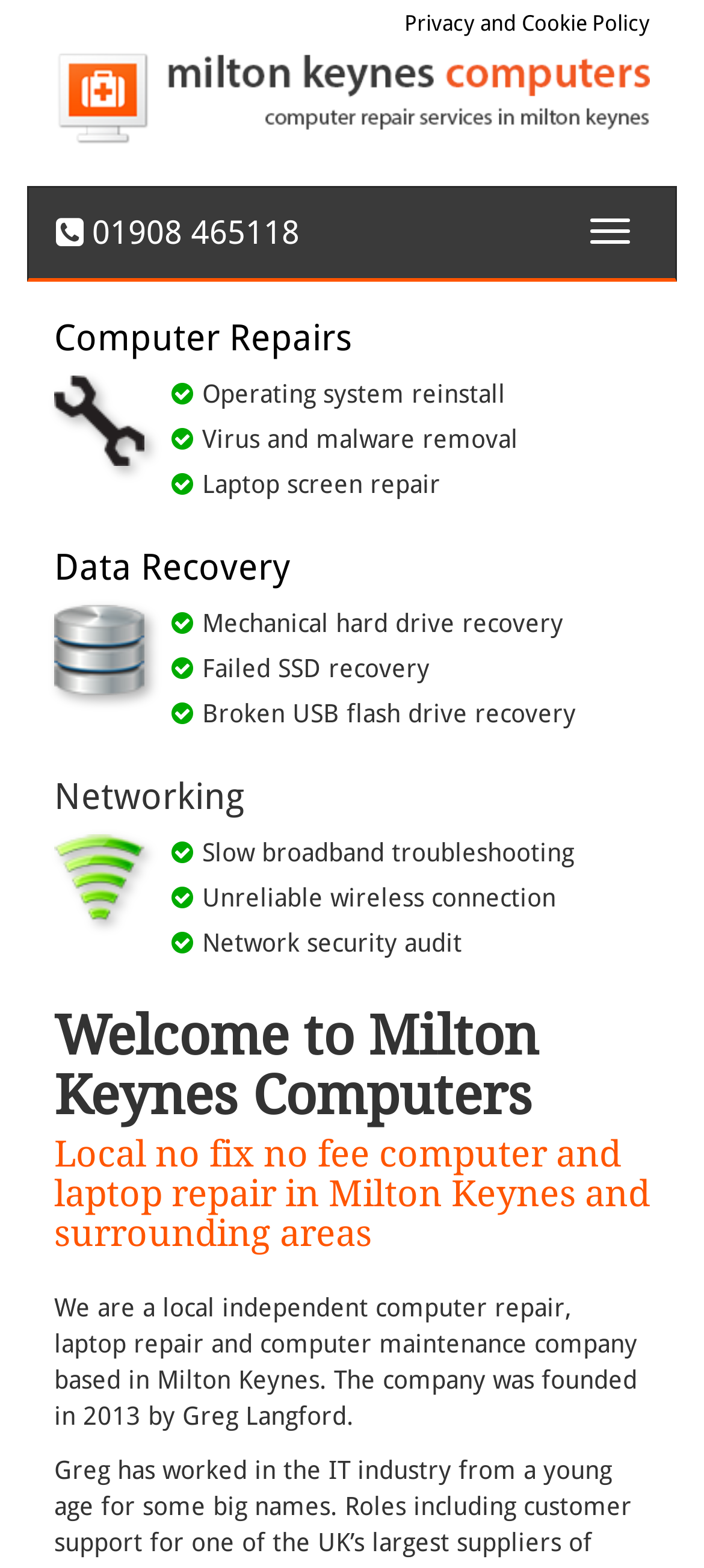What is the company's location?
Can you provide an in-depth and detailed response to the question?

I found the company's location by looking at the logo element with the text 'milton keynes computers logo' and also by reading the StaticText element which mentions that the company is based in Milton Keynes.